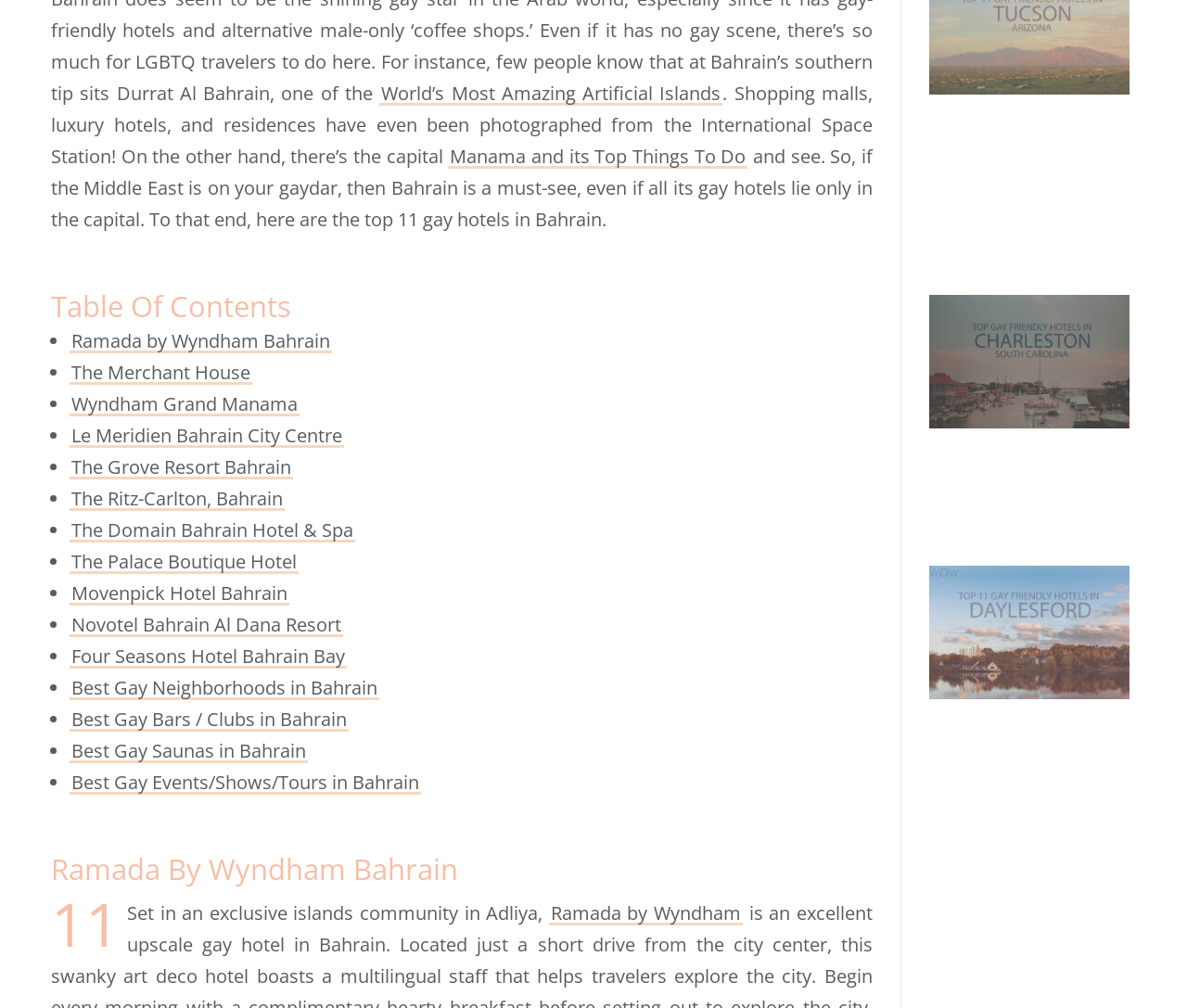Utilize the information from the image to answer the question in detail:
How many hotels are listed in the table of contents?

I counted the number of list markers and links under the 'Table Of Contents' heading, and there are 11 items in the list.